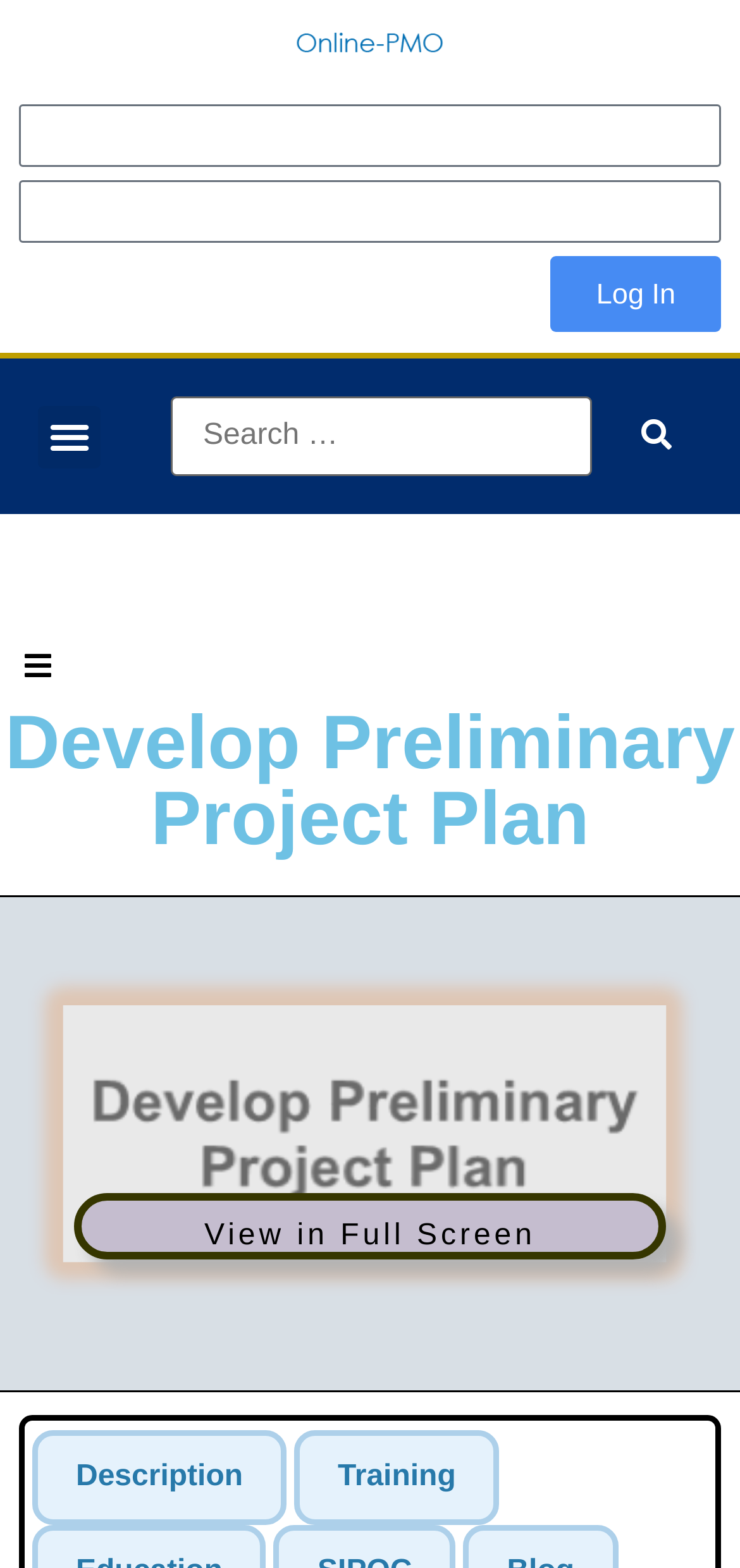What is the primary heading on this webpage?

Develop Preliminary Project Plan